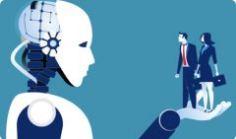Given the content of the image, can you provide a detailed answer to the question?
What do the two miniature figures on the robot's hand represent?

The caption explains that the two miniature figures on the robot's hand represent a man and a woman in professional attire, symbolizing the relationship between technology and the workforce.